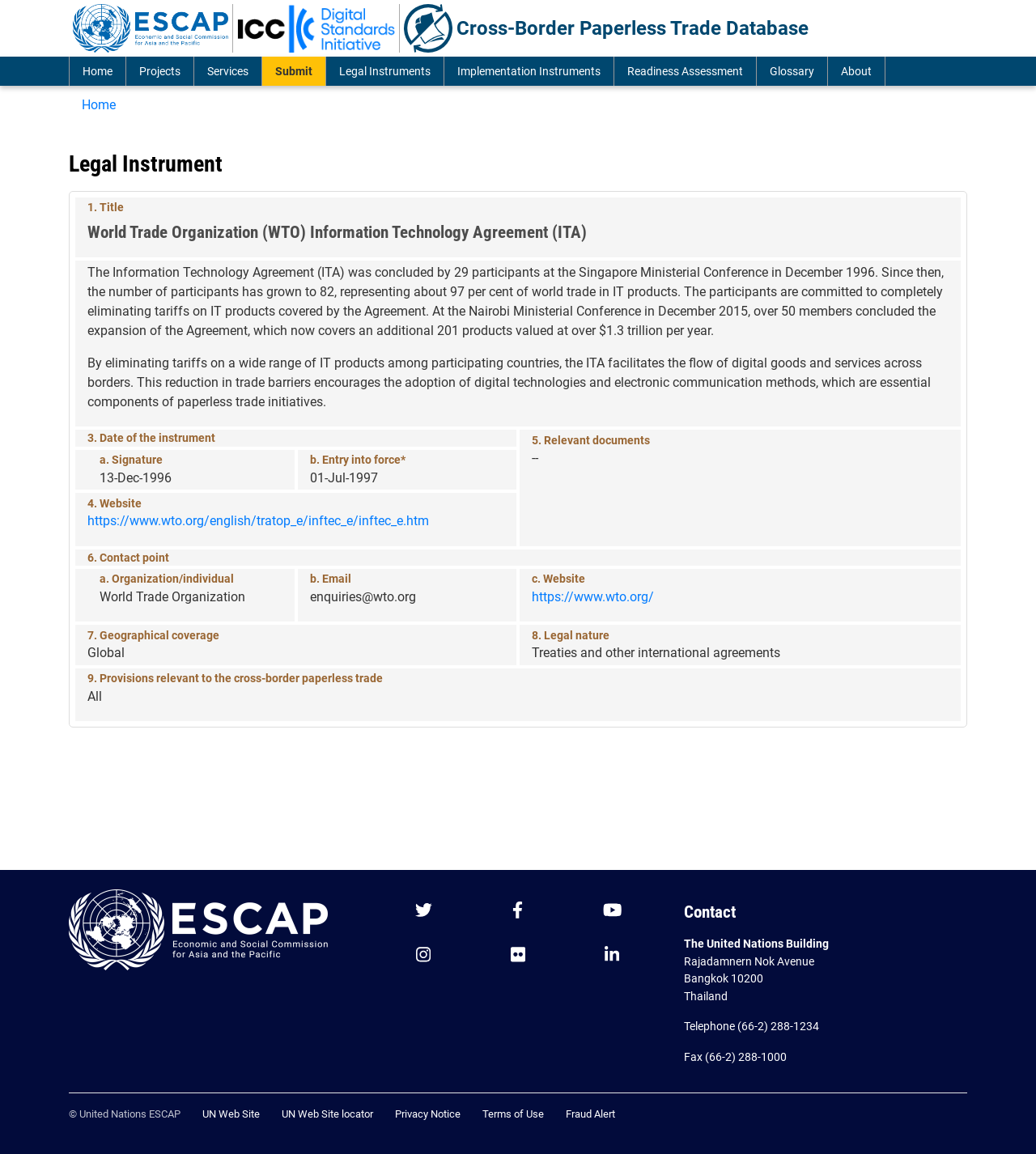What is the email address of the contact point?
Respond with a short answer, either a single word or a phrase, based on the image.

enquiries@wto.org